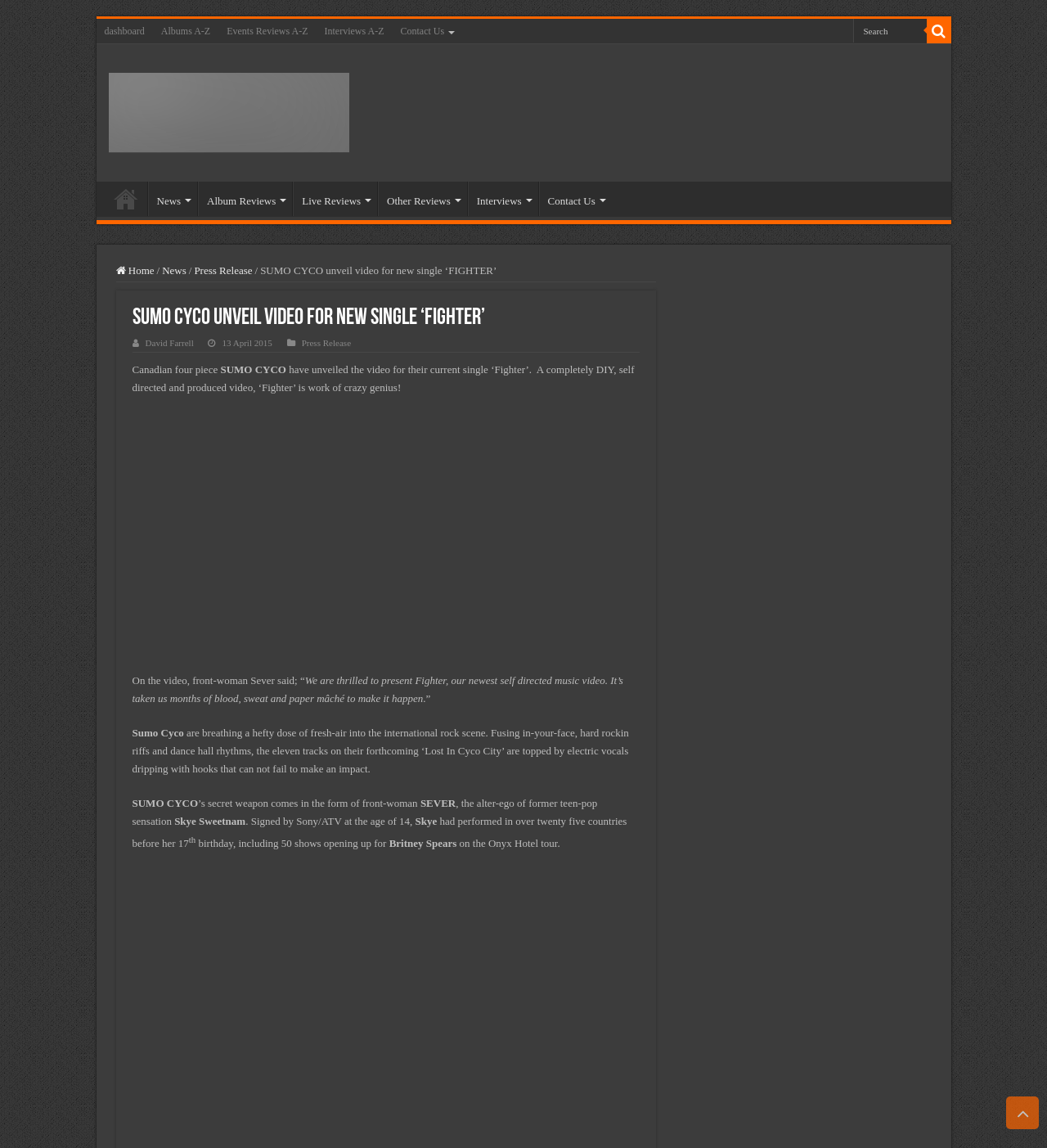Articulate a complete and detailed caption of the webpage elements.

The webpage is about the Canadian rock band SUMO CYCO and their new single 'Fighter'. At the top of the page, there is a navigation menu with links to 'dashboard', 'Albums A-Z', 'Events Reviews A-Z', 'Interviews A-Z', and 'Contact Us'. On the right side of the navigation menu, there is a search bar and a button with a magnifying glass icon.

Below the navigation menu, there is a heading 'PlanetMosh' with a link to the website's homepage. Next to the heading, there is an image of the PlanetMosh logo.

On the left side of the page, there is a sidebar with links to 'Home', 'News', 'Album Reviews', 'Live Reviews', 'Other Reviews', 'Interviews', and 'Contact Us'.

The main content of the page is an article about SUMO CYCO's new single 'Fighter'. The article starts with a heading 'SUMO CYCO unveil video for new single ‘FIGHTER’’ and is followed by a paragraph of text that describes the band and their music. The text is divided into several sections, each with a different topic, such as the band's background, their music style, and the making of the 'Fighter' music video.

Below the article, there is an iframe that contains the 'Fighter' music video. The video is embedded in the page and takes up most of the bottom half of the screen.

At the very bottom of the page, there is a 'Scroll To Top' button that allows users to quickly scroll back to the top of the page.